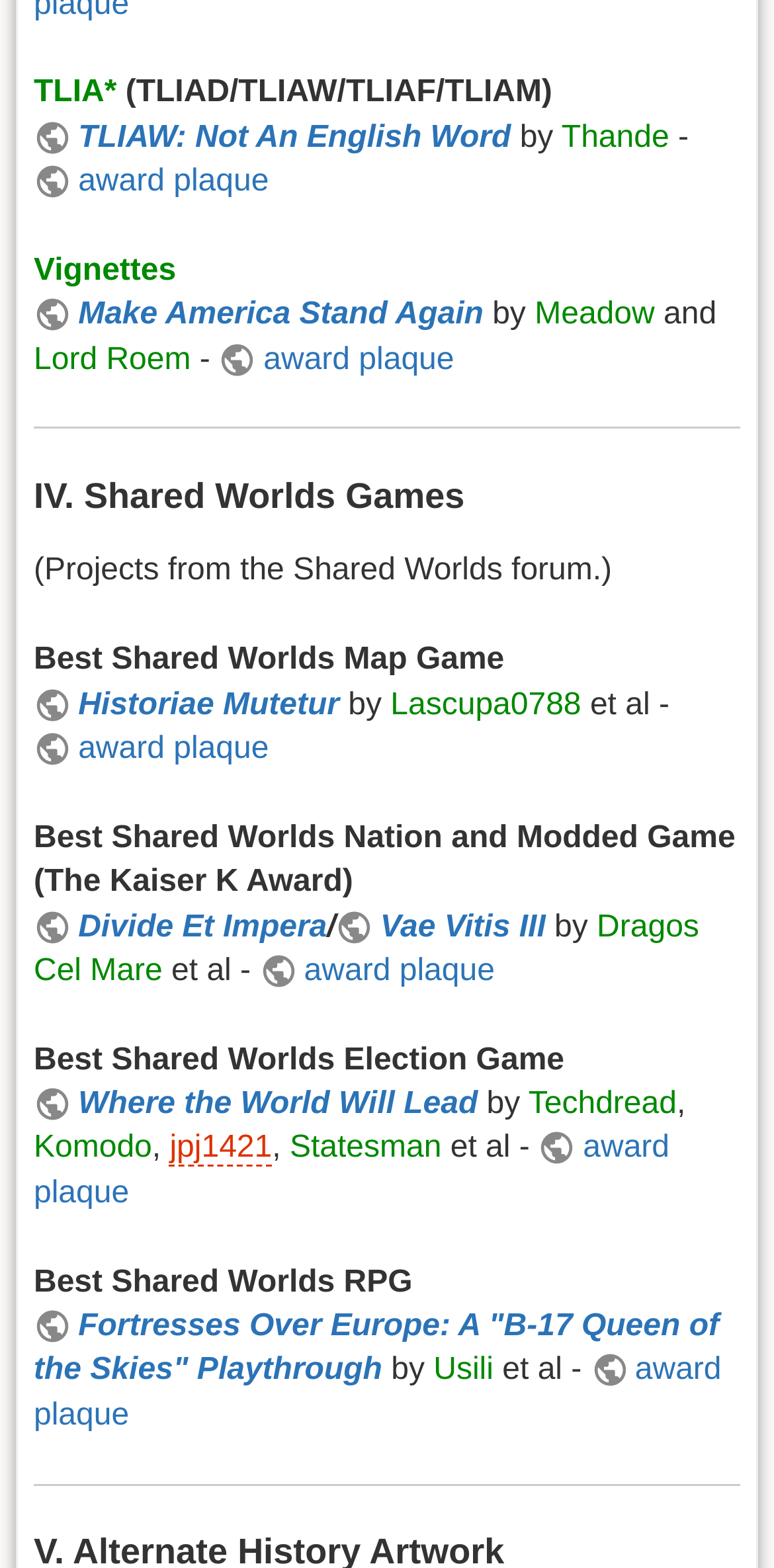Answer the question briefly using a single word or phrase: 
What is the name of the game that won the 'Best Shared Worlds Election Game' award?

Where the World Will Lead